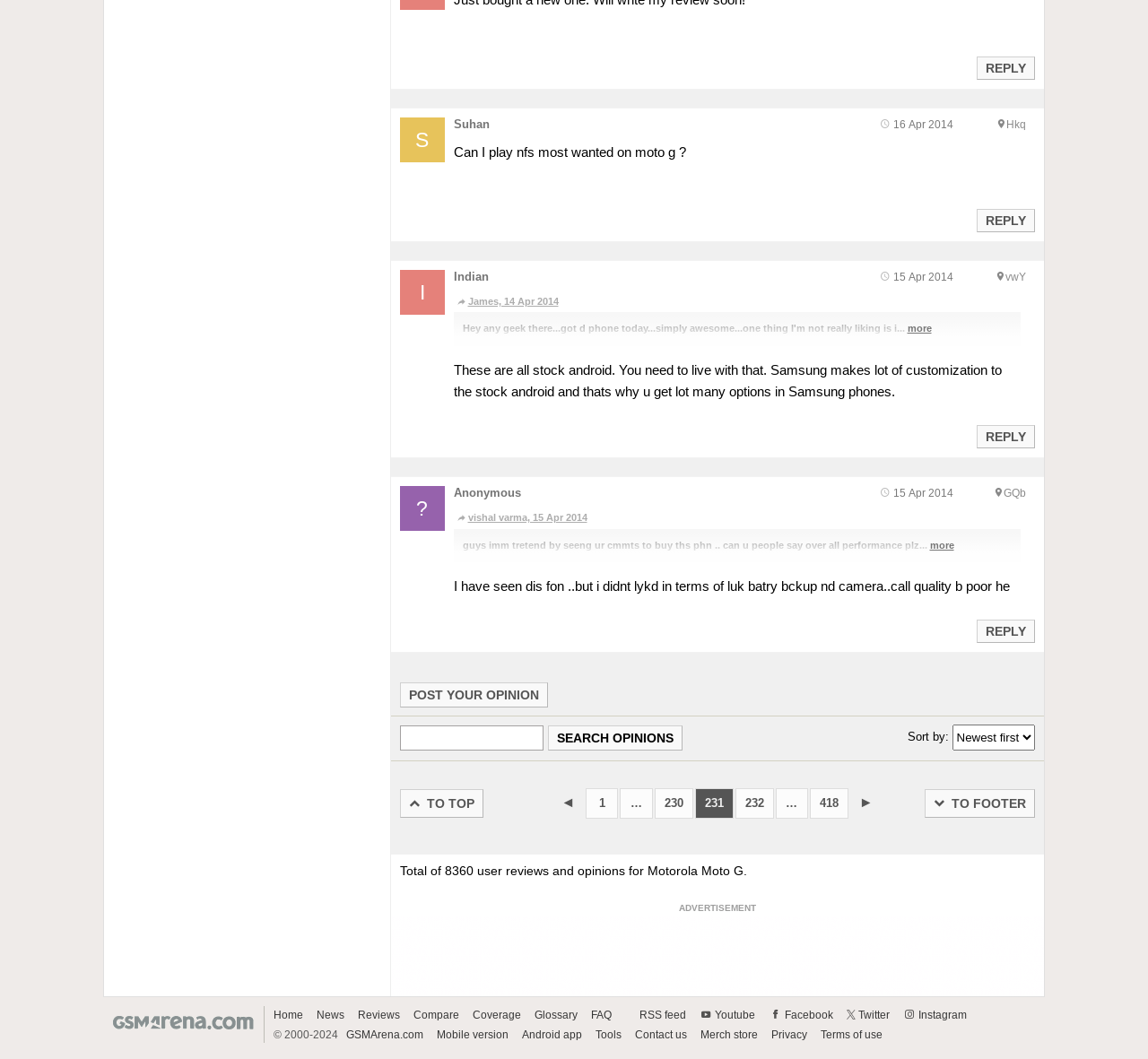Bounding box coordinates should be in the format (top-left x, top-left y, bottom-right x, bottom-right y) and all values should be floating point numbers between 0 and 1. Determine the bounding box coordinate for the UI element described as: Post your opinion

[0.348, 0.644, 0.477, 0.668]